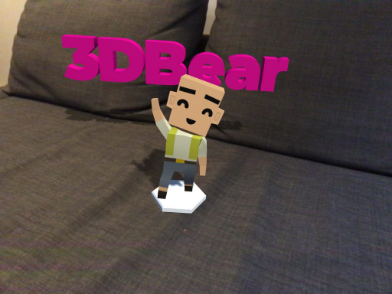Write a descriptive caption for the image, covering all notable aspects.

The image showcases a vibrant Augmented Reality (AR) model from 3DBear, featuring a playful character that appears to be waving. Positioned on a plush, gray sofa, the character is standing atop a hexagonal base, reinforcing its digital nature within the physical space. The name "3DBear," displayed in bold, pink letters overhead, clearly identifies the brand associated with this AR tool. 3DBear is designed to enhance digital storytelling and imaginative experiences in educational settings by allowing users to integrate 3D objects into their real-world environments. This image represents the innovative intersection of technology and creativity in learning, making complex educational concepts more accessible and engaging for students.